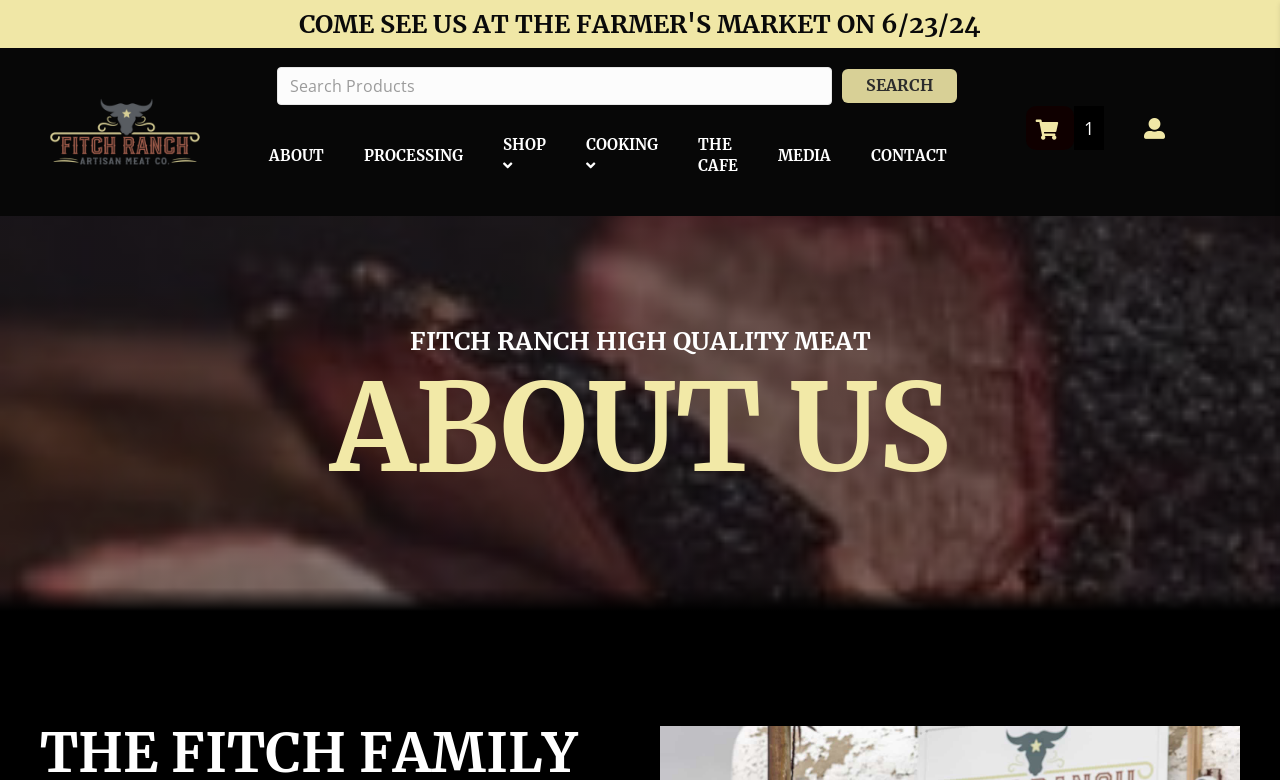Indicate the bounding box coordinates of the clickable region to achieve the following instruction: "Read about the Fitch family legacy."

[0.031, 0.458, 0.969, 0.642]